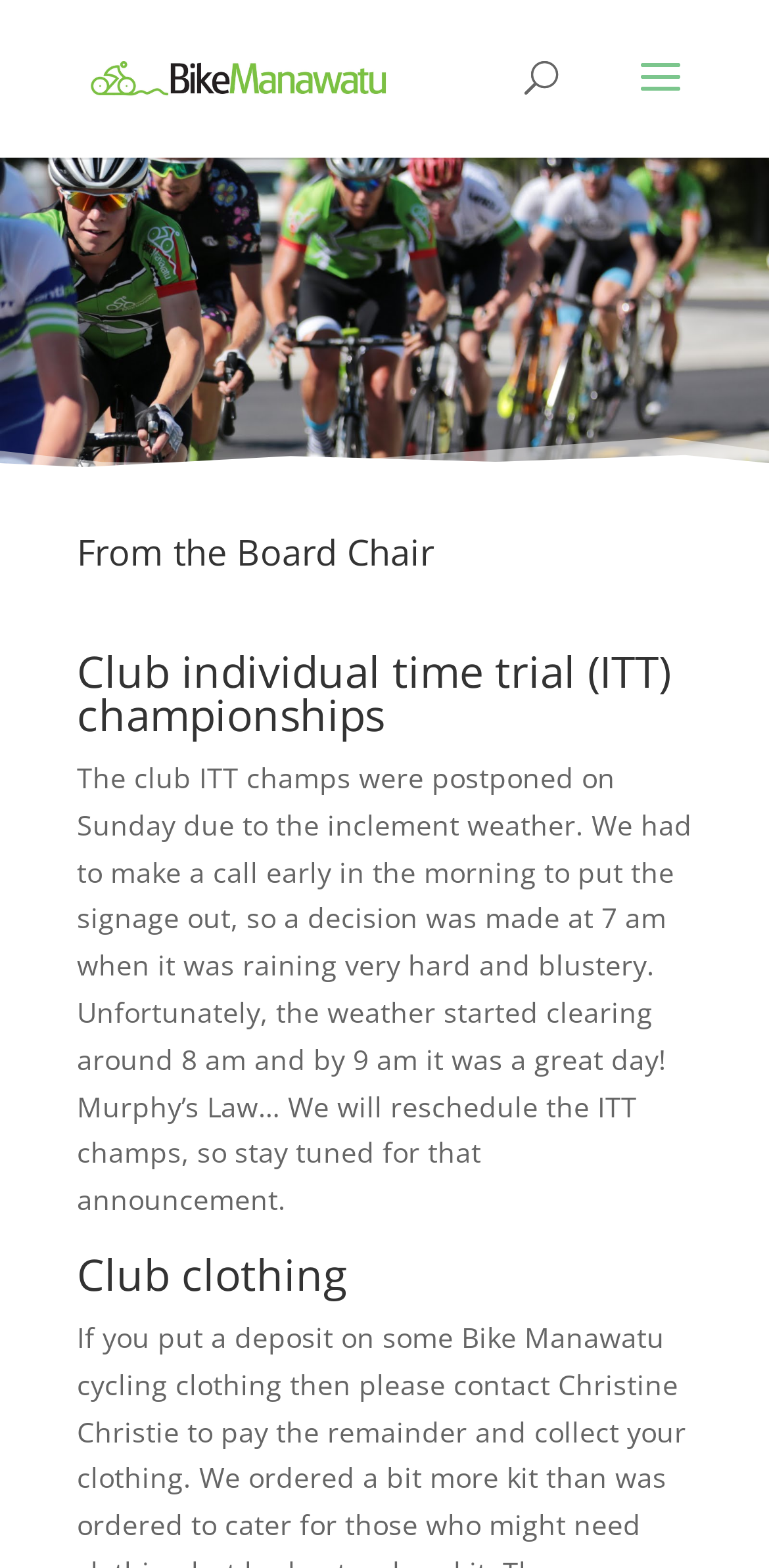Identify the bounding box coordinates for the UI element described as follows: "alt="BikeManawatu"". Ensure the coordinates are four float numbers between 0 and 1, formatted as [left, top, right, bottom].

[0.11, 0.036, 0.51, 0.06]